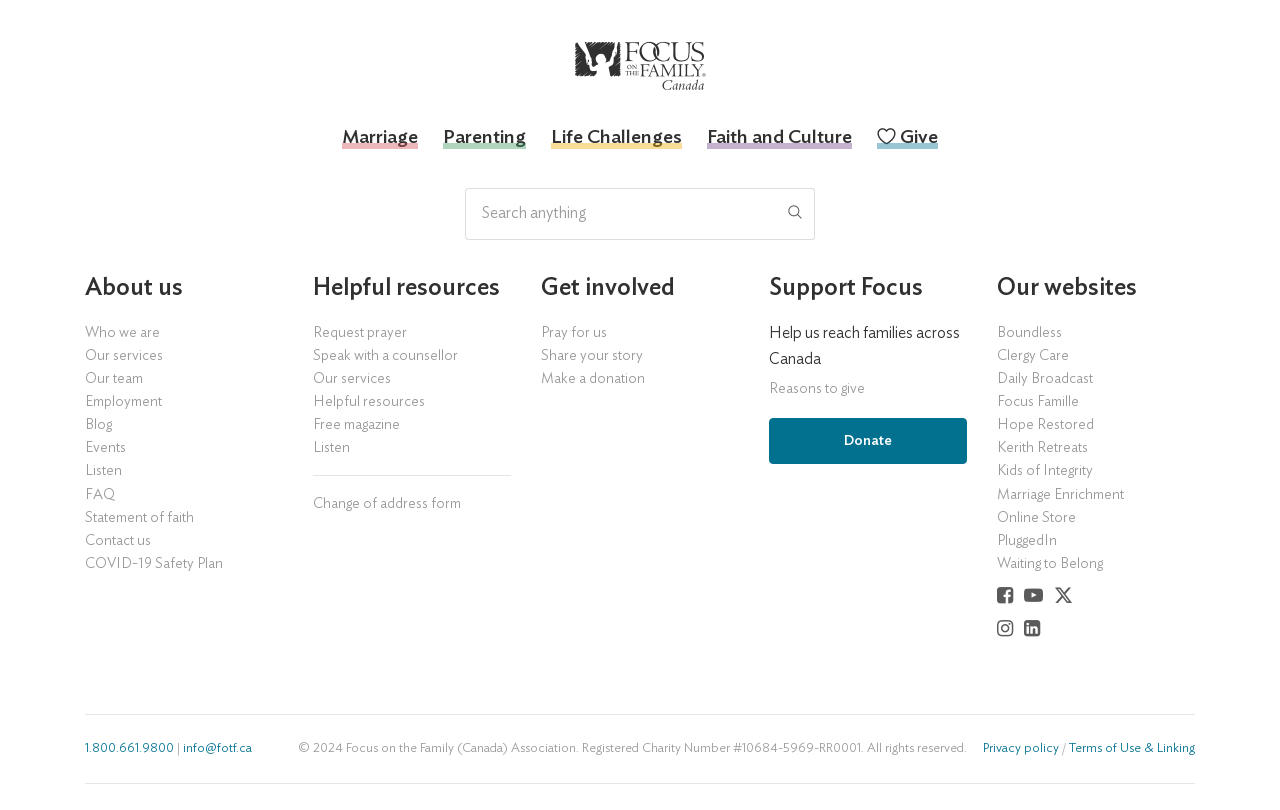Answer this question in one word or a short phrase: What is the purpose of the 'Get involved' section?

Pray, share, donate